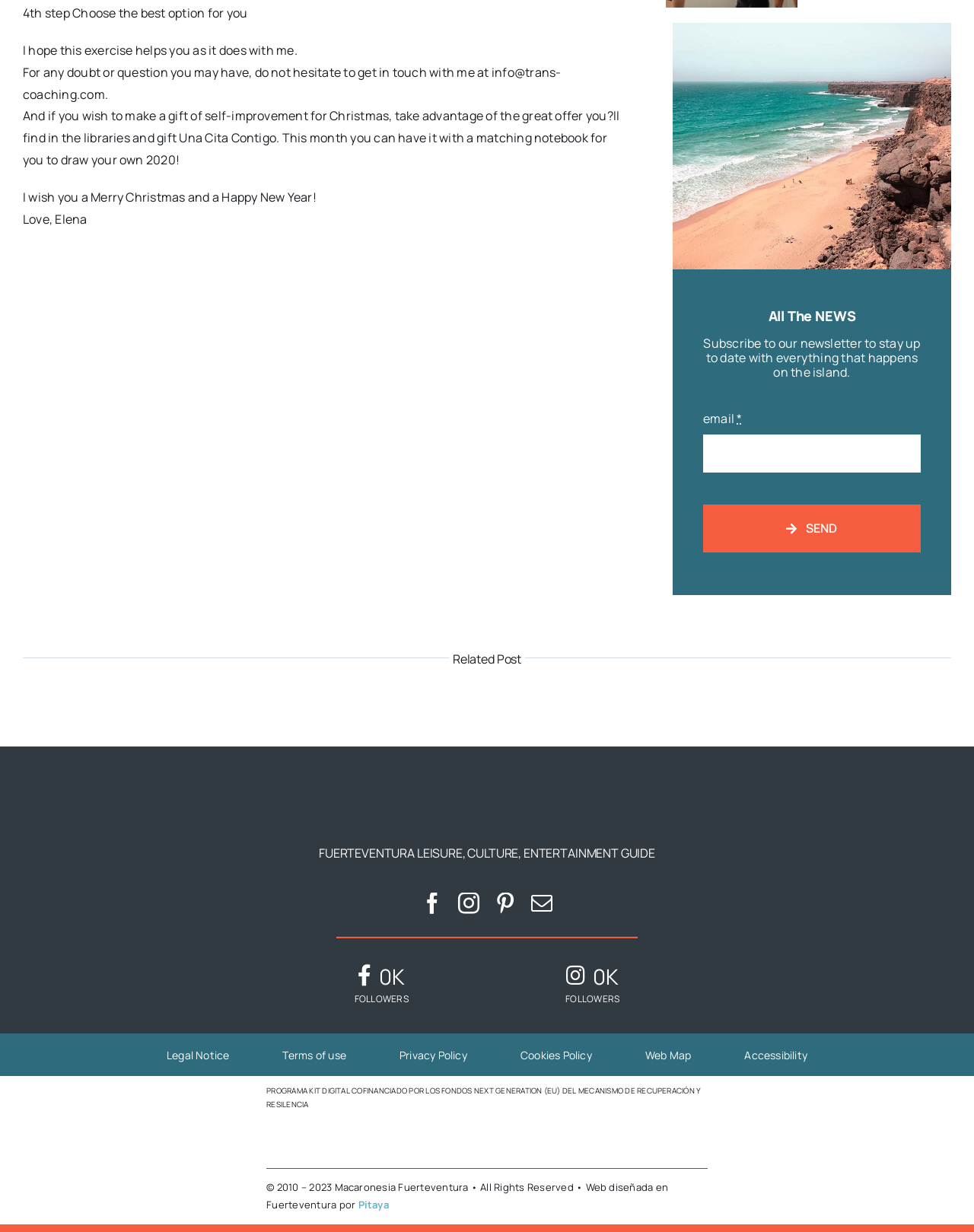Locate the bounding box of the UI element described in the following text: "Recent Posts".

None